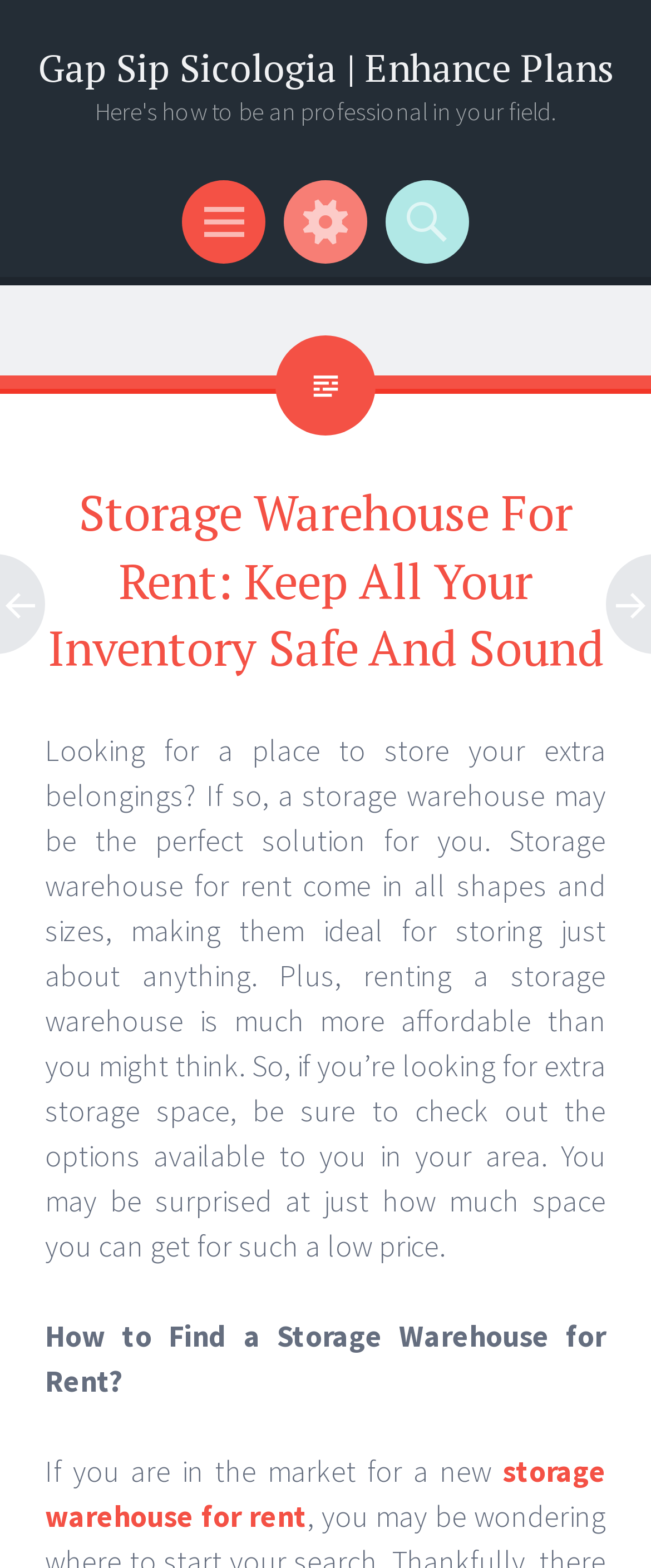Determine the primary headline of the webpage.

Gap Sip Sicologia | Enhance Plans